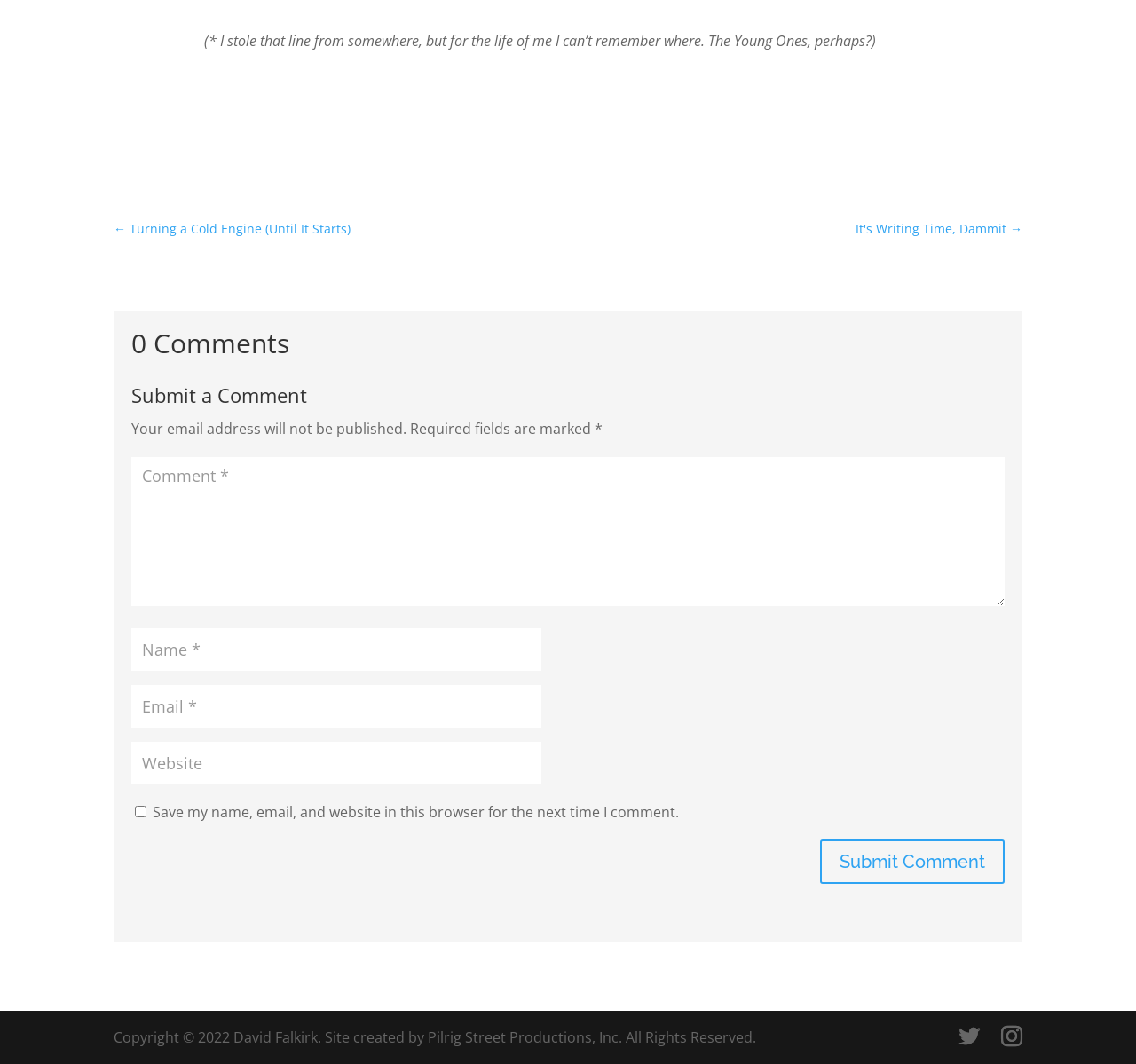Specify the bounding box coordinates of the element's area that should be clicked to execute the given instruction: "Click the '← Turning a Cold Engine (Until It Starts)' link". The coordinates should be four float numbers between 0 and 1, i.e., [left, top, right, bottom].

[0.1, 0.202, 0.309, 0.228]